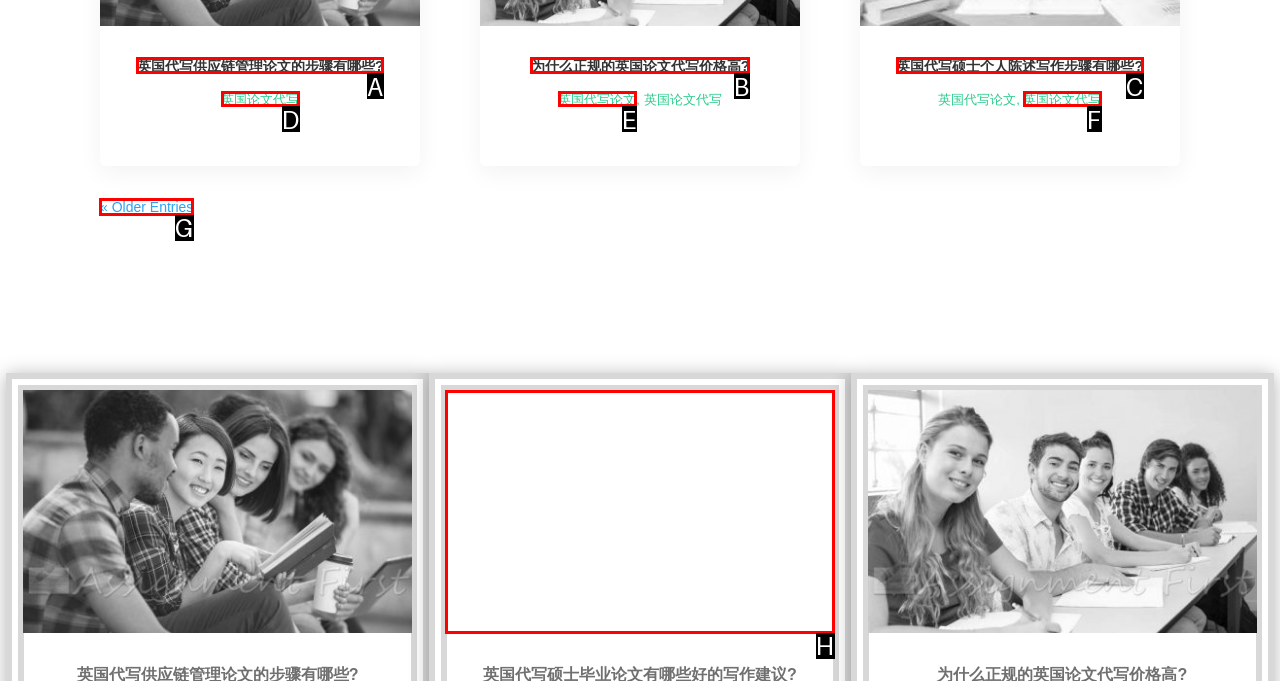Which lettered option should be clicked to perform the following task: Enter your website URL
Respond with the letter of the appropriate option.

None